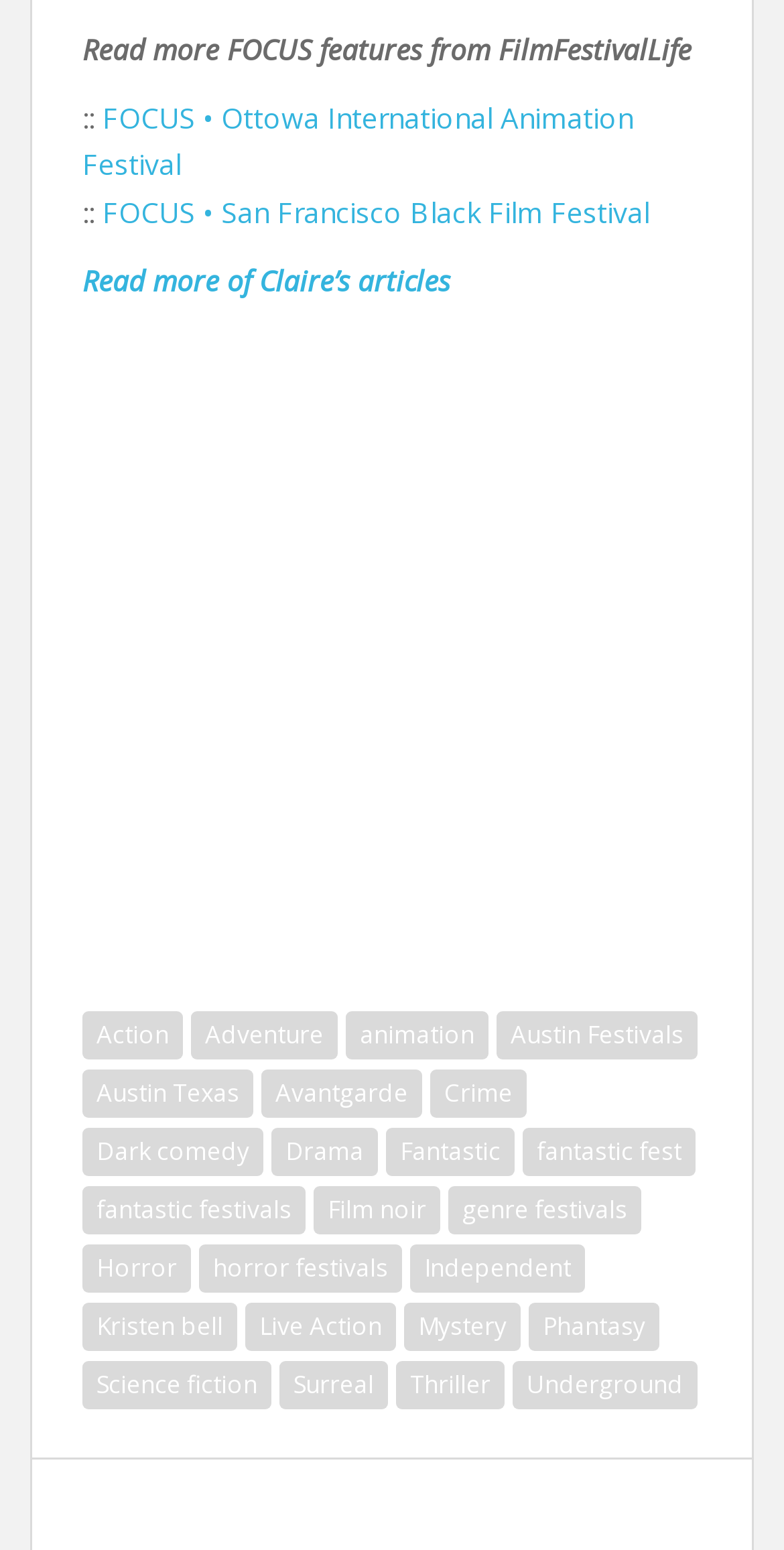What is the name of the festival mentioned in the first link?
Based on the image, give a concise answer in the form of a single word or short phrase.

Ottowa International Animation Festival